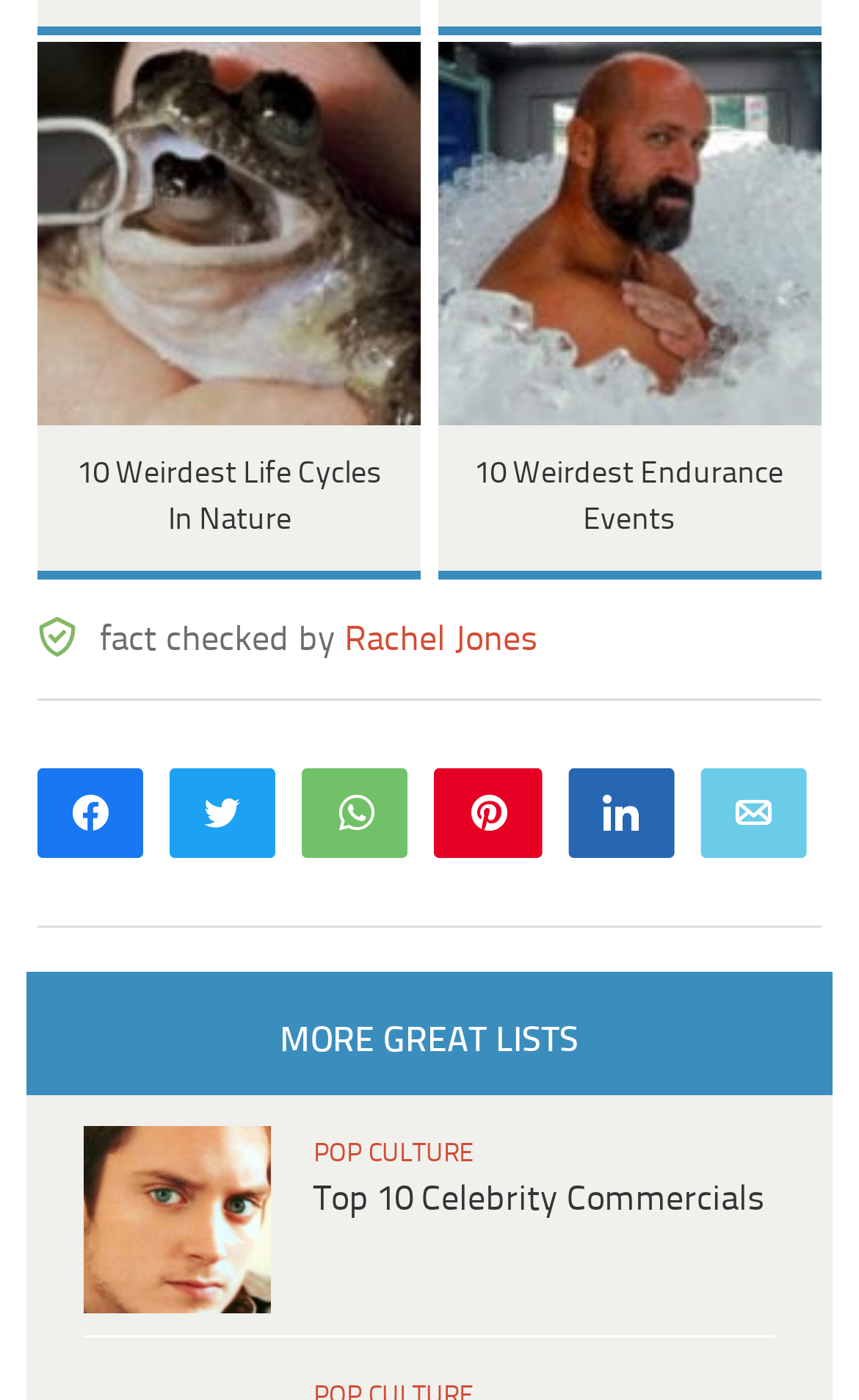Please use the details from the image to answer the following question comprehensively:
Who fact-checked the content?

The webpage has a static text element 'fact checked by' followed by a link with the text 'Rachel Jones', indicating that Rachel Jones is the person who fact-checked the content.